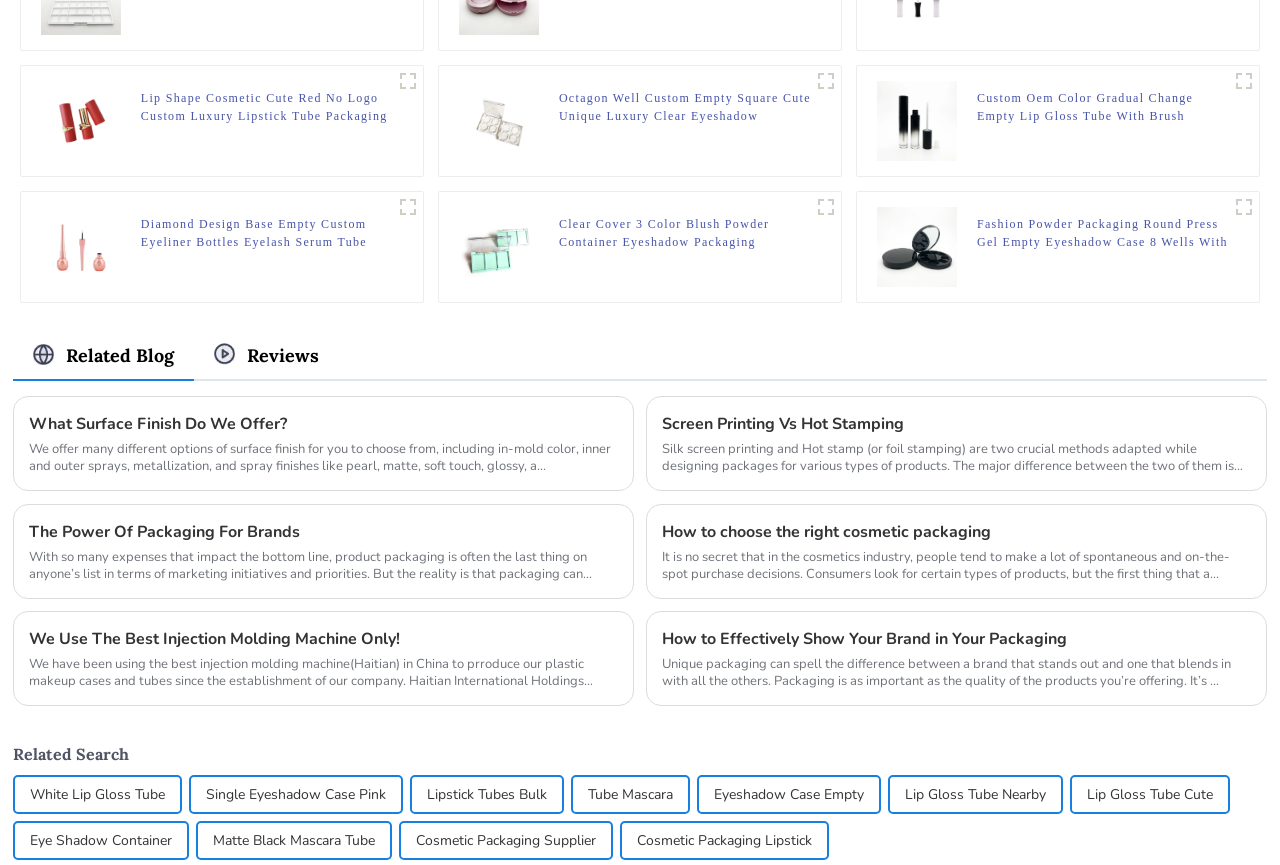Kindly determine the bounding box coordinates of the area that needs to be clicked to fulfill this instruction: "Explore the topic 'How to choose the right cosmetic packaging'".

[0.517, 0.601, 0.978, 0.629]